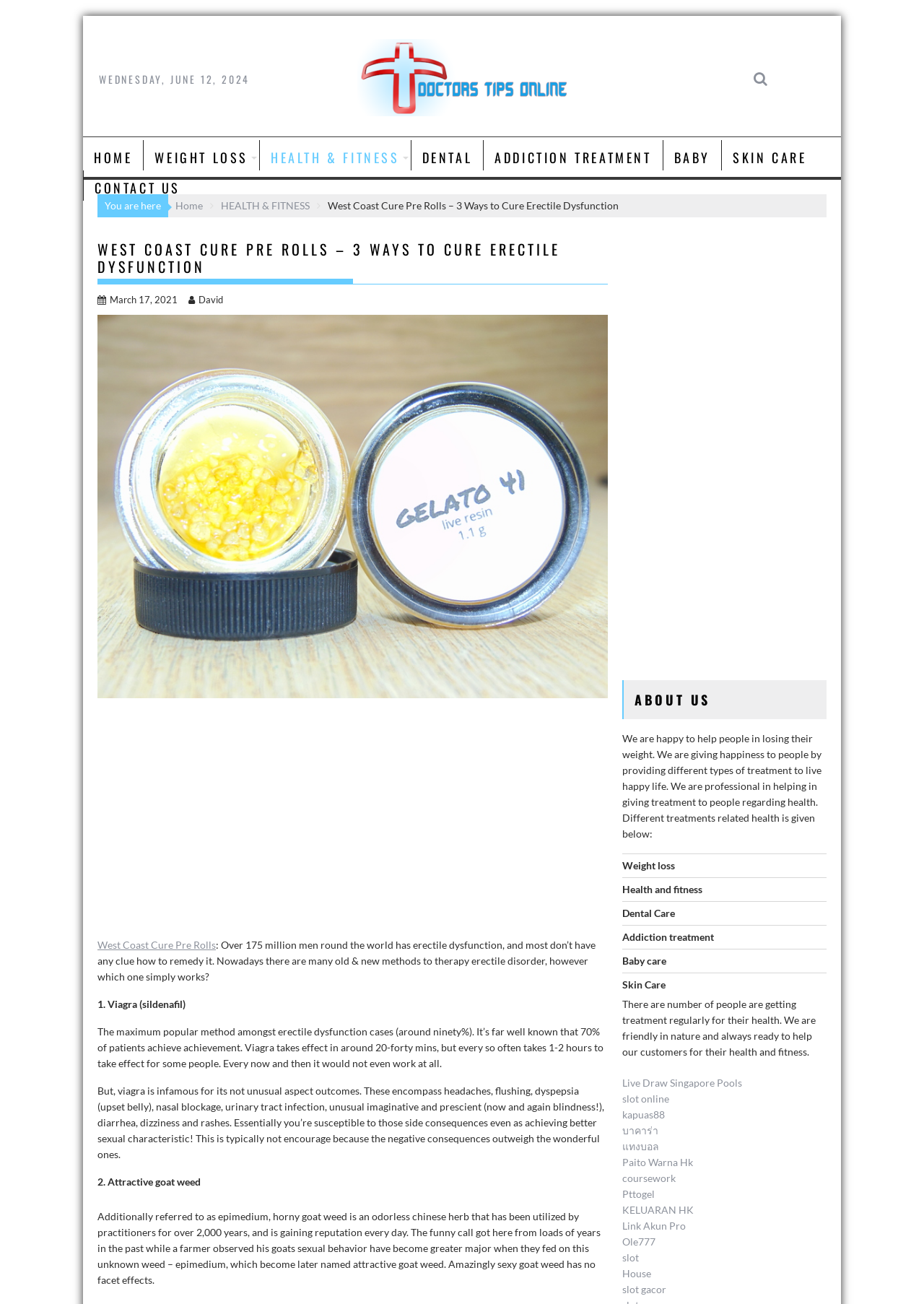Kindly respond to the following question with a single word or a brief phrase: 
What is the name of the author of the article?

David